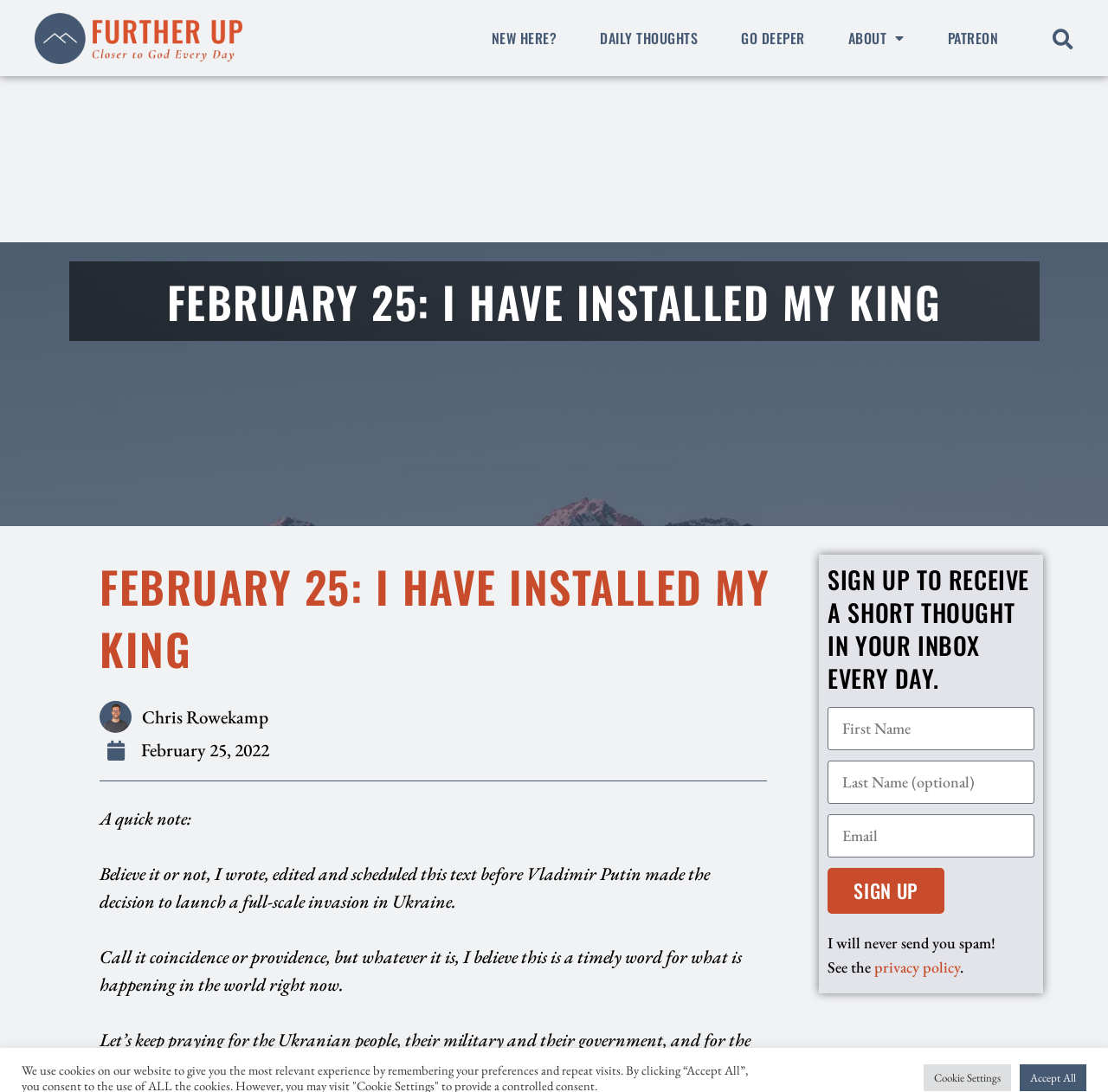Identify the coordinates of the bounding box for the element that must be clicked to accomplish the instruction: "Enter your first name".

[0.747, 0.648, 0.934, 0.687]